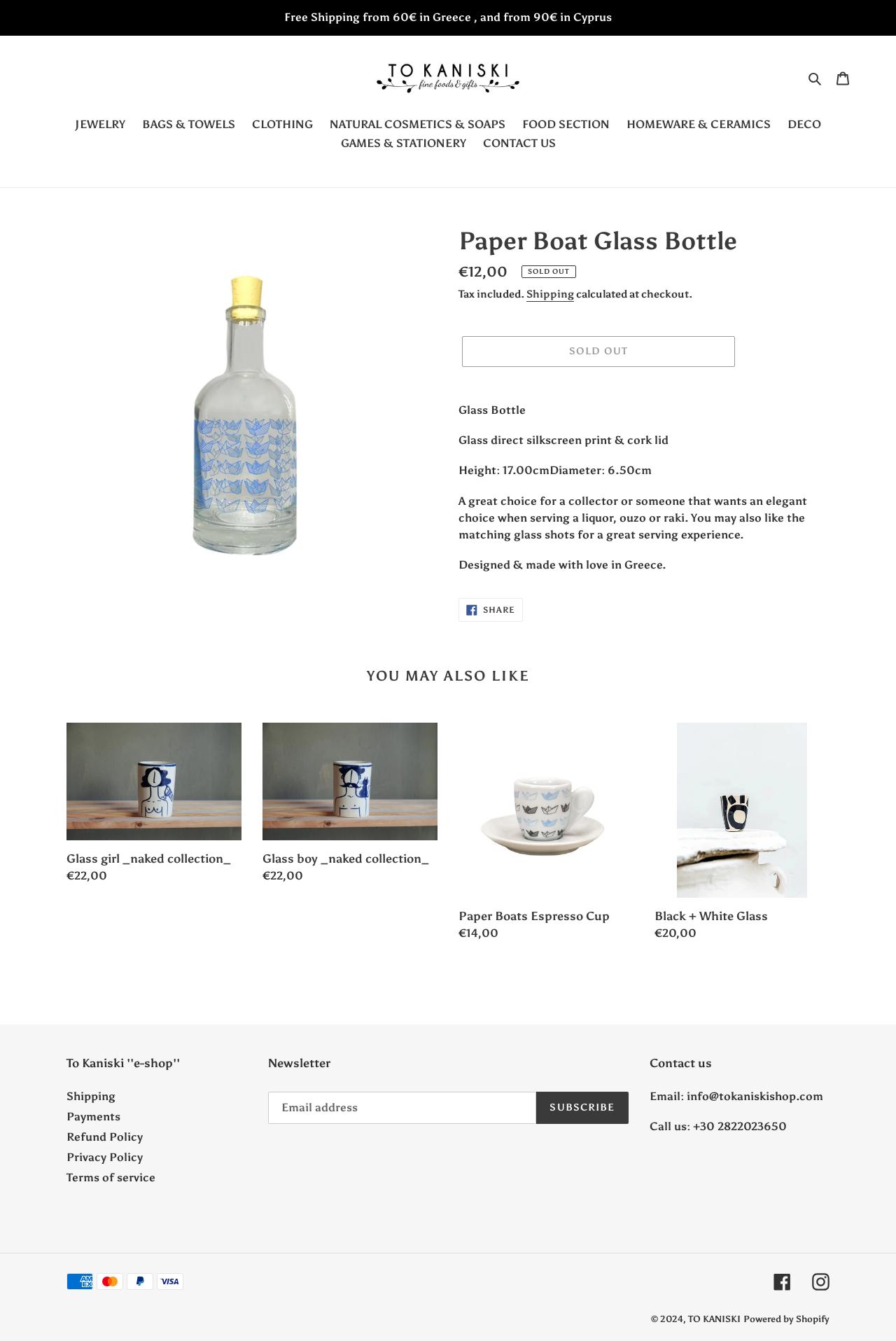What is the price of the Paper Boat Glass Bottle?
Answer the question with a single word or phrase, referring to the image.

€12,00